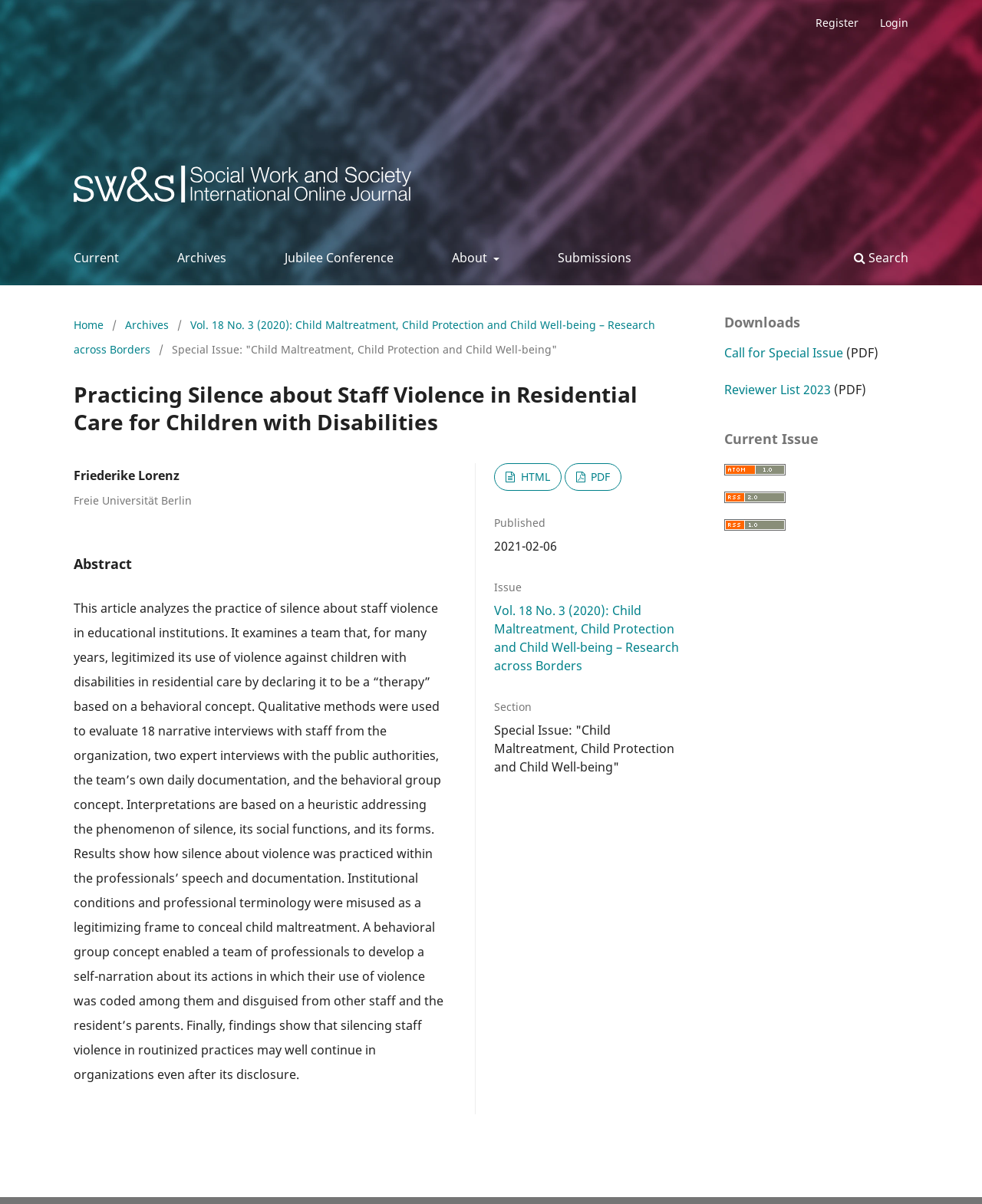What is the title of the article?
Please give a detailed and elaborate answer to the question based on the image.

I found the title of the article by looking at the main content area of the webpage, where it says 'Practicing Silence about Staff Violence in Residential Care for Children with Disabilities' in a large font size.